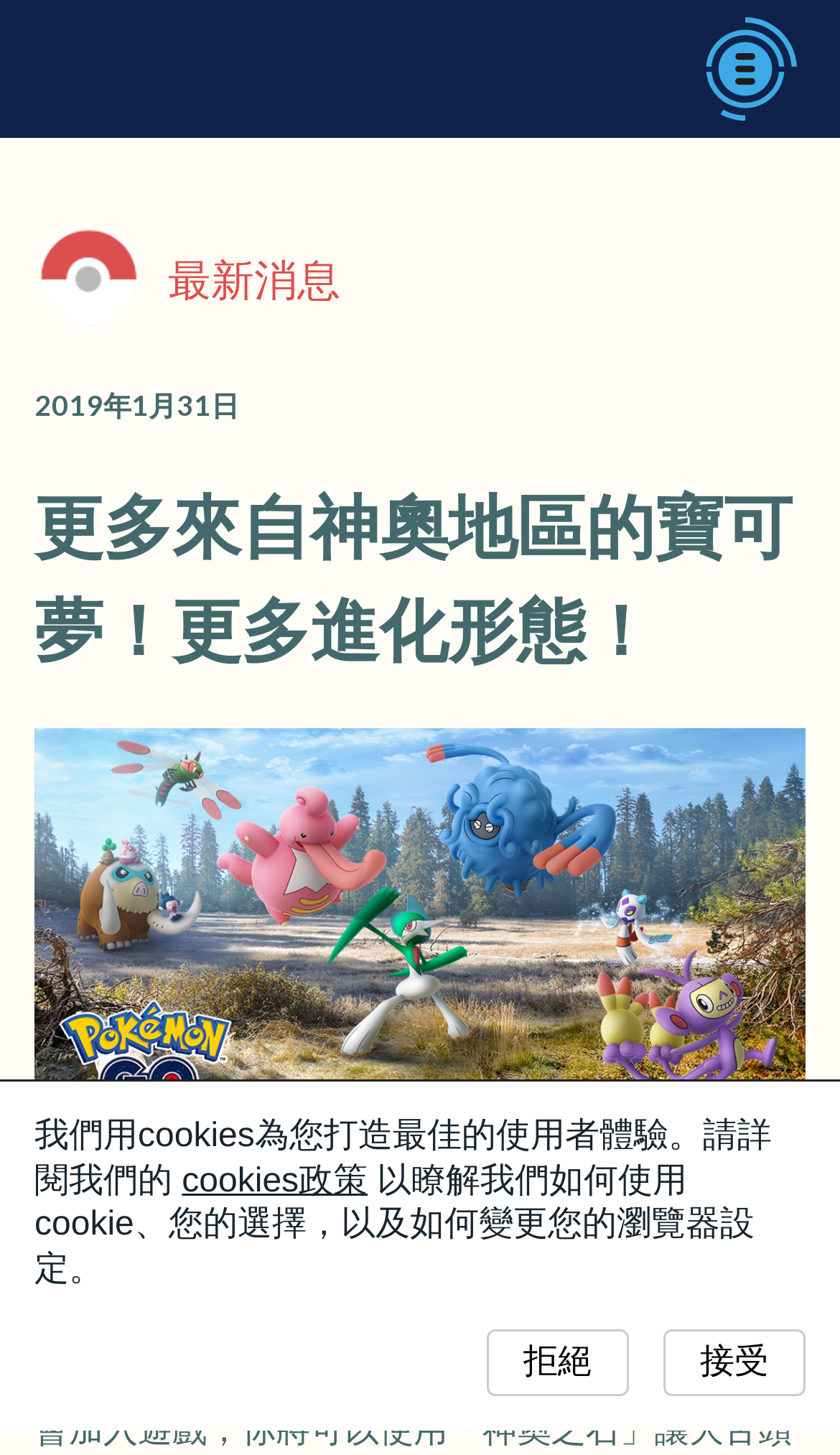What is the icon shown below the '最新消息' link?
Please answer the question with as much detail as possible using the screenshot.

The icon shown below the '最新消息' link is a Pokéball icon, which is a common symbol in the Pokémon franchise, suggesting that the webpage is related to Pokémon.